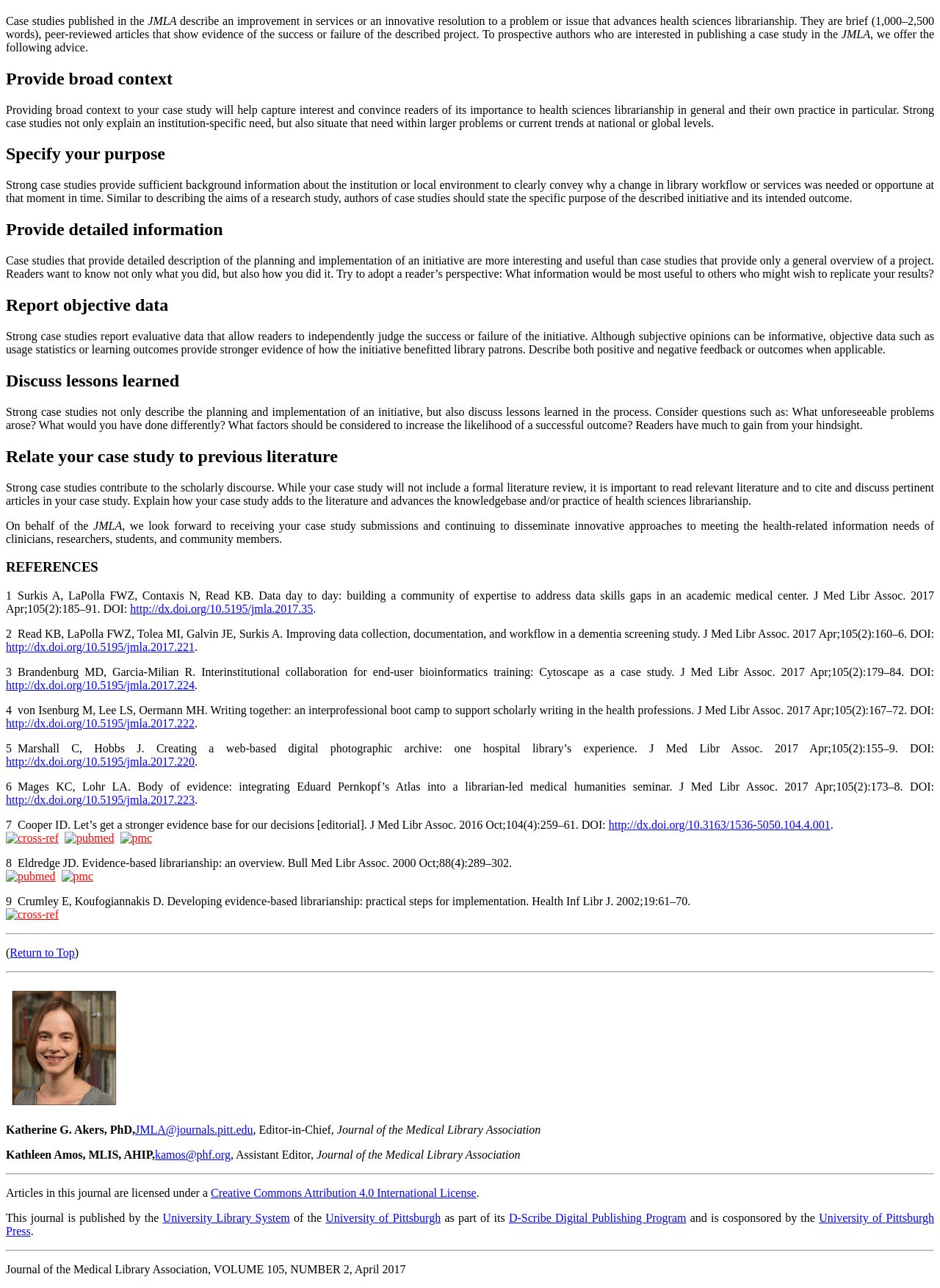Please indicate the bounding box coordinates of the element's region to be clicked to achieve the instruction: "View the Creative Commons Attribution 4.0 International License". Provide the coordinates as four float numbers between 0 and 1, i.e., [left, top, right, bottom].

[0.224, 0.921, 0.507, 0.931]